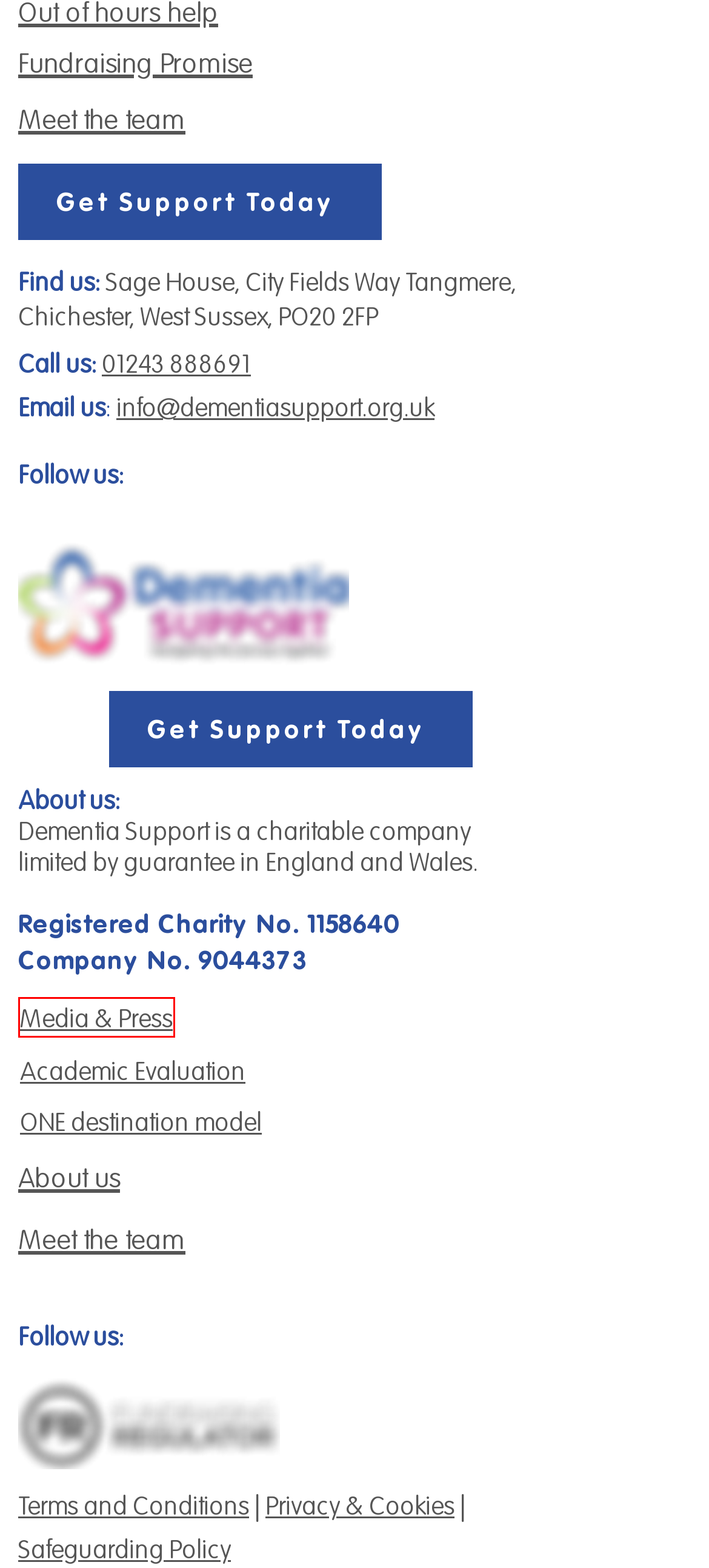Review the screenshot of a webpage which includes a red bounding box around an element. Select the description that best fits the new webpage once the element in the bounding box is clicked. Here are the candidates:
A. Dementia Support Services | ONE Destination Model
B. Dementia Support Charity | Media Contacts & Press Releases
C. Dementia Support | Dementia Charity In West Sussex
D. Dementia Support | Sage House, West Sussex | Meet the Team
E. Dementia Support | Sage House | Academic Evaluation
F. Fundraising Promise | Dementia Support
G. Become a Volunteer | Dementia Charity | Dementia Support
H. Terms & Conditions | Dementia Support

B